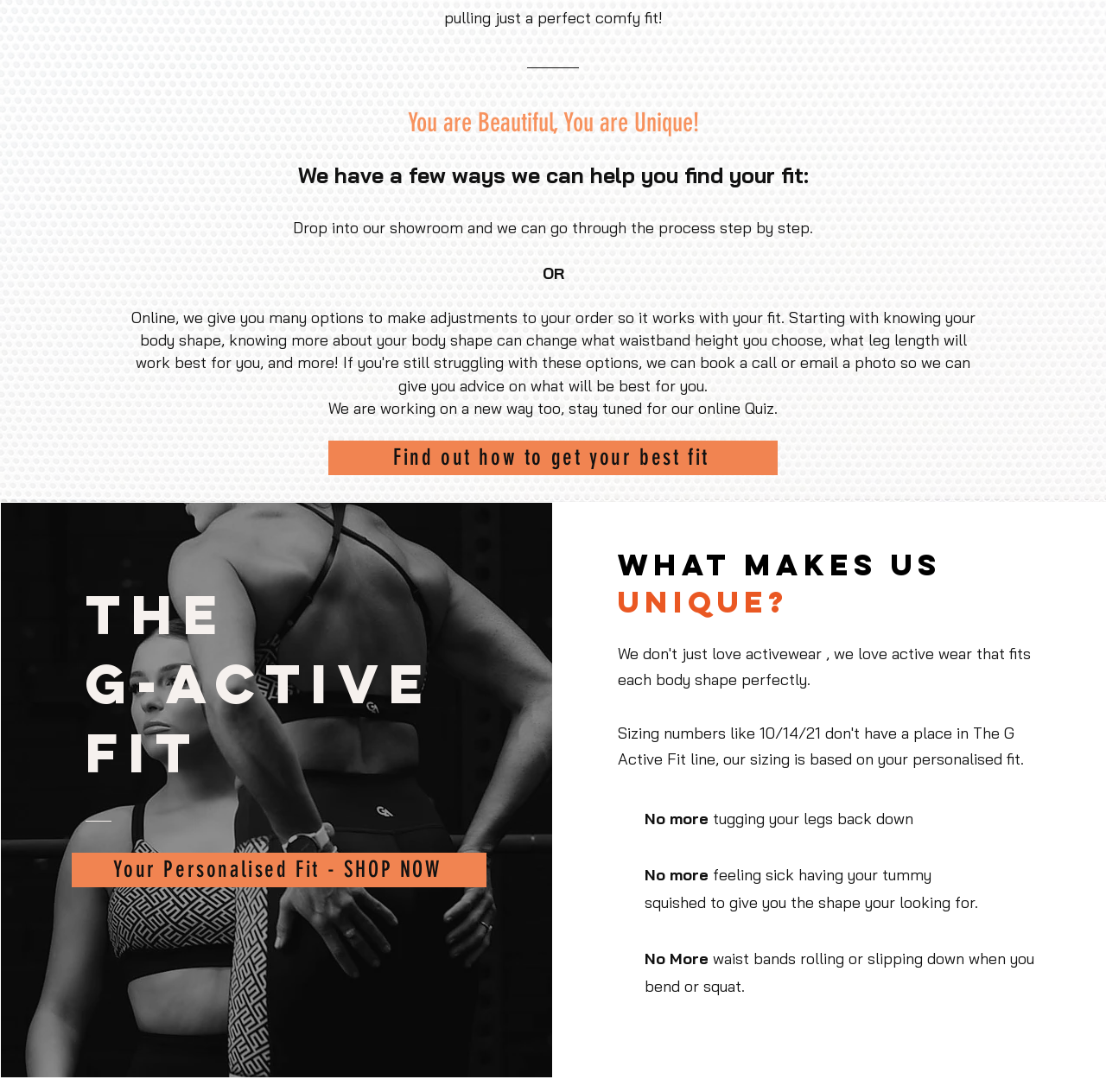What is the main purpose of the website?
Refer to the image and offer an in-depth and detailed answer to the question.

The website appears to be a fitness or activewear website, and the main purpose is to help users find their personalized fit. This is evident from the heading 'You are Beautiful, You are Unique!' and the text 'We have a few ways we can help you find your fit:'